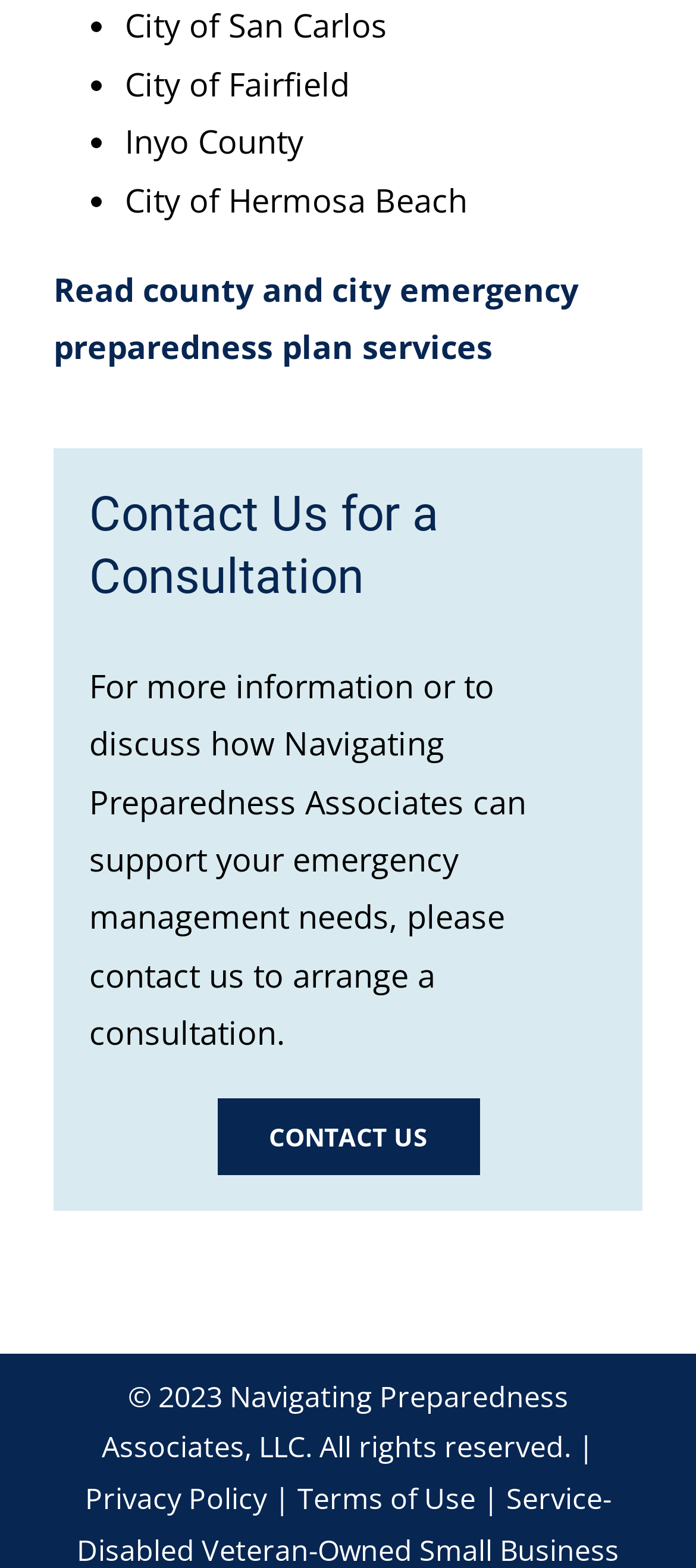Please give a succinct answer using a single word or phrase:
What is the purpose of the 'Read county and city emergency preparedness plan services' link?

To access emergency preparedness plan services